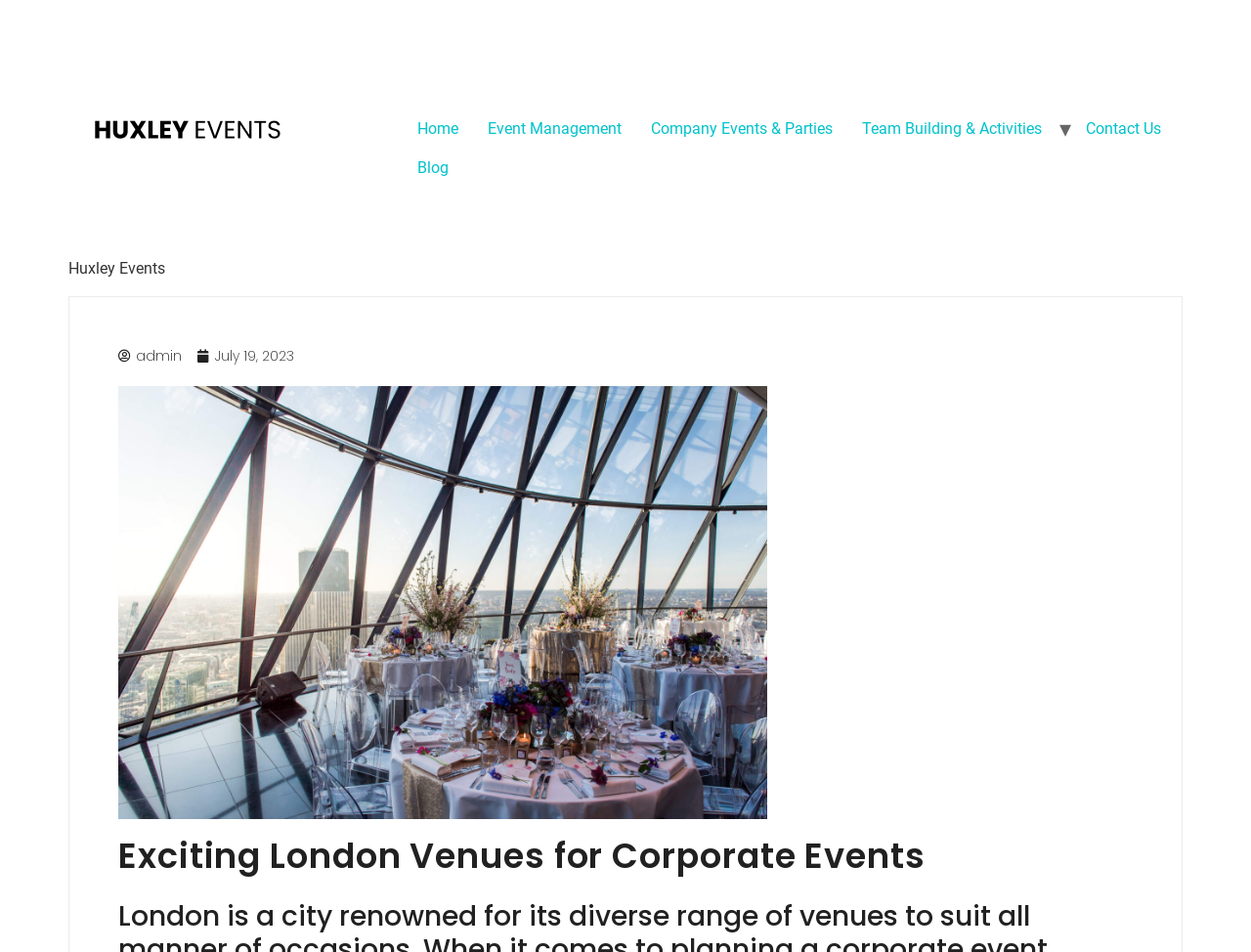What is the name of the company?
Please answer the question with a detailed response using the information from the screenshot.

The company name can be found in the top-left corner of the webpage, where the logo is located. The logo is an image with the text 'Huxley Events'.